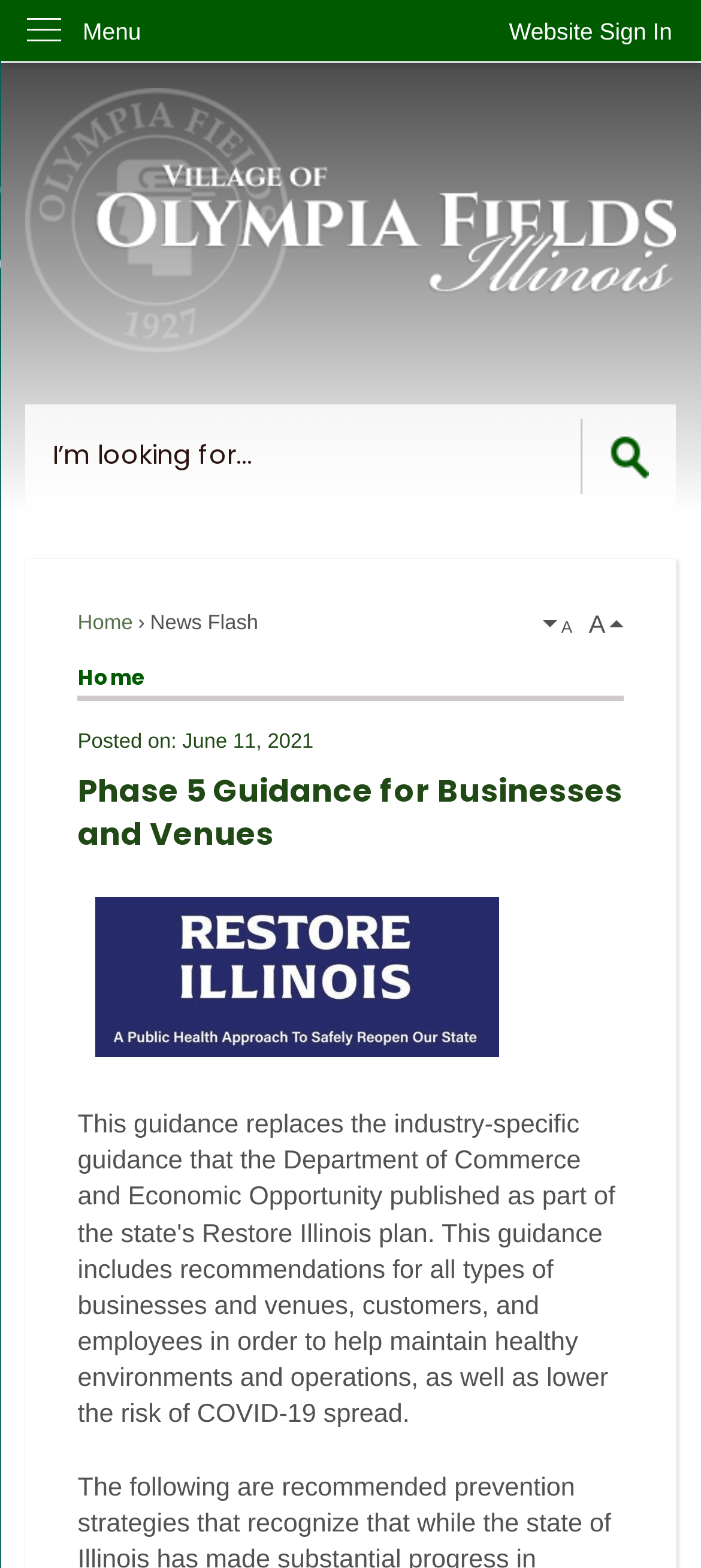Please locate the UI element described by "A" and provide its bounding box coordinates.

[0.832, 0.385, 0.889, 0.411]